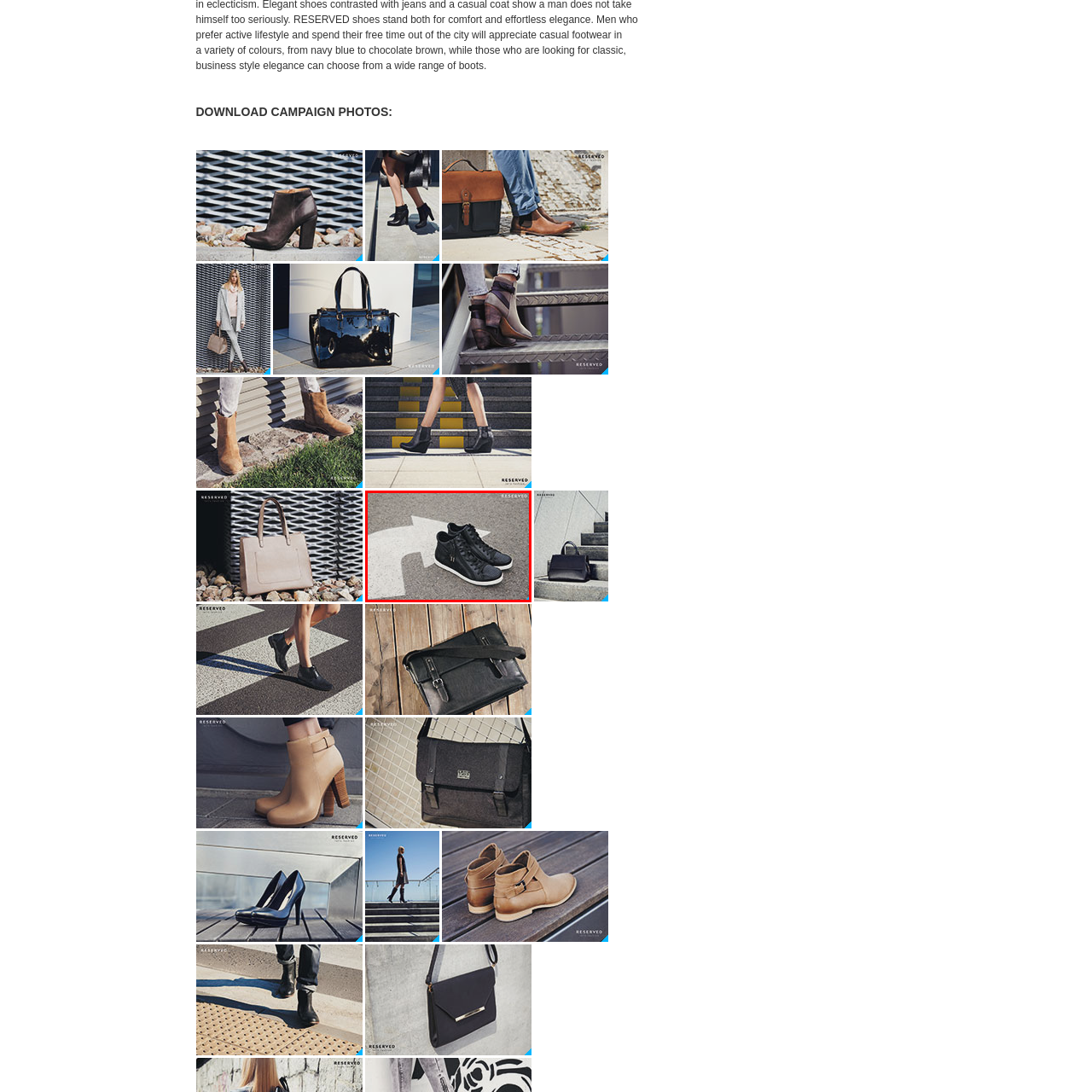Describe in detail the contents of the image highlighted within the red box.

The image showcases a stylish pair of black sneakers resting on a pavement marked with an arrow, emphasizing a sense of direction or movement. The sneakers feature a high-top design with a sleek appearance, accentuated by contrasting white soles that add a touch of brightness to the overall look. The pavement's surface has a textured finish, and the arrow pattern creates visual interest, suggesting themes of journey and exploration. The branding "RESERVED" is subtly included in the corner of the image, indicating the product's origin. This composition not only highlights the footwear itself but also creates an inviting atmosphere for those seeking fashionable yet functional streetwear.